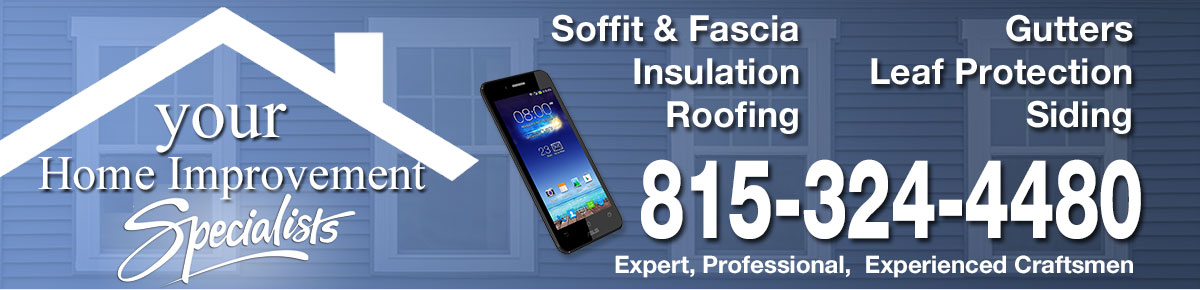Use the details in the image to answer the question thoroughly: 
What is the central text of the banner?

The central text is prominently displayed at the center of the banner, highlighting the company's commitment to enhancing residential spaces.